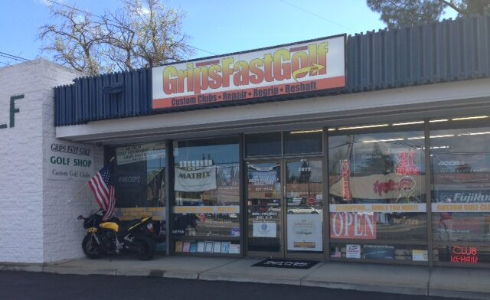Thoroughly describe the content and context of the image.

The image showcases the storefront of Grips Fast Golf, a golf shop specializing in custom clubs, repairs, and regripping. The prominent sign above the entrance displays the business name "GripsFastGolf" in bold lettering, indicating its focus on tailored golf services. The exterior features a well-kept façade with a white stucco wall and a blue awning. 

A variety of promotional banners can be seen in the windows, emphasizing the services offered, while an "OPEN" sign is strategically placed to attract customers. Adjacent to the entrance is a motorcycle, adding a casual, inviting vibe to the shop. The scene is enhanced by a visible American flag, reflecting a sense of community and pride. This image effectively conveys the essence of Grips Fast Golf as a dedicated provider of custom golf equipment and services.